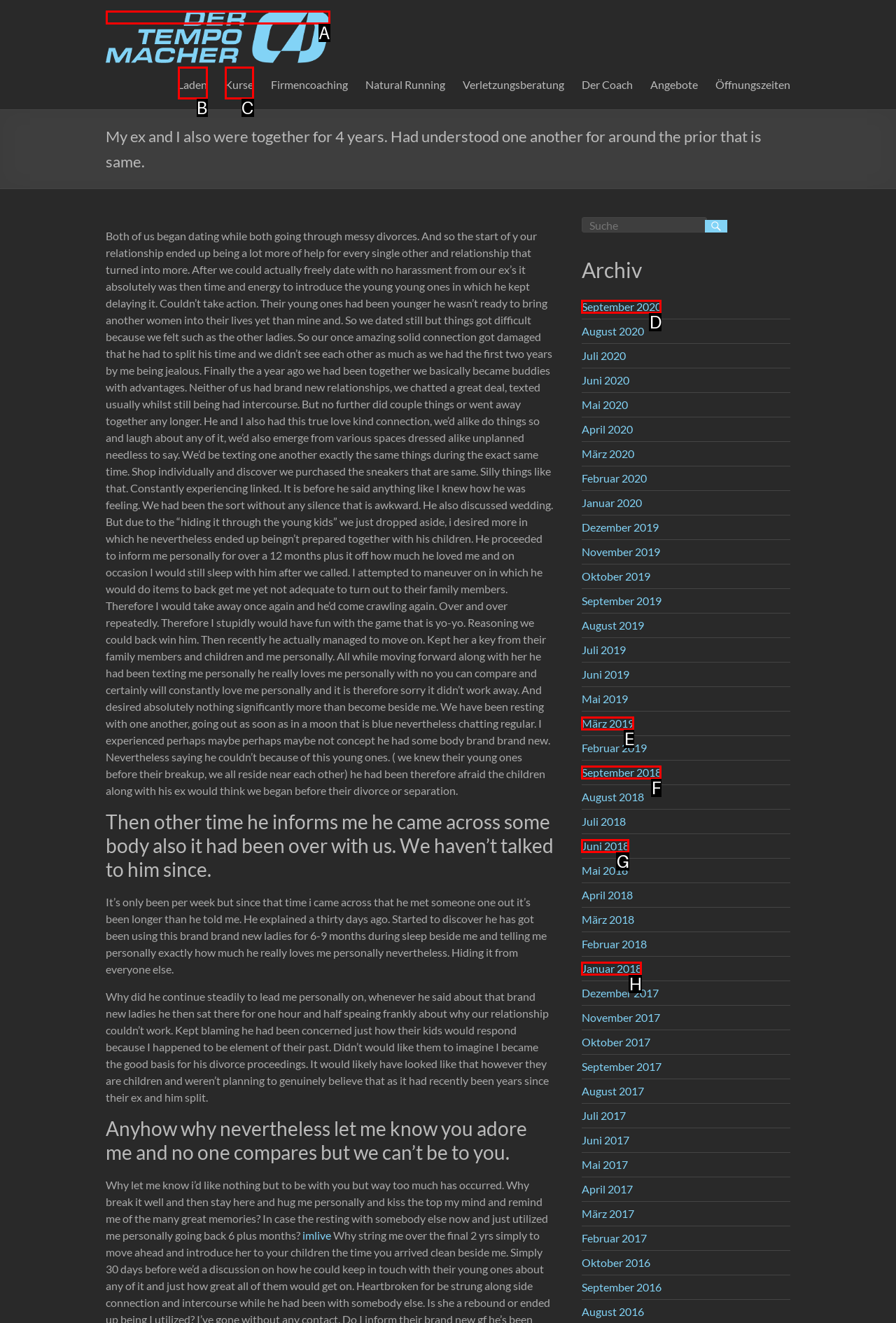Select the option I need to click to accomplish this task: Click on the 'Der Tempomacher' link
Provide the letter of the selected choice from the given options.

A